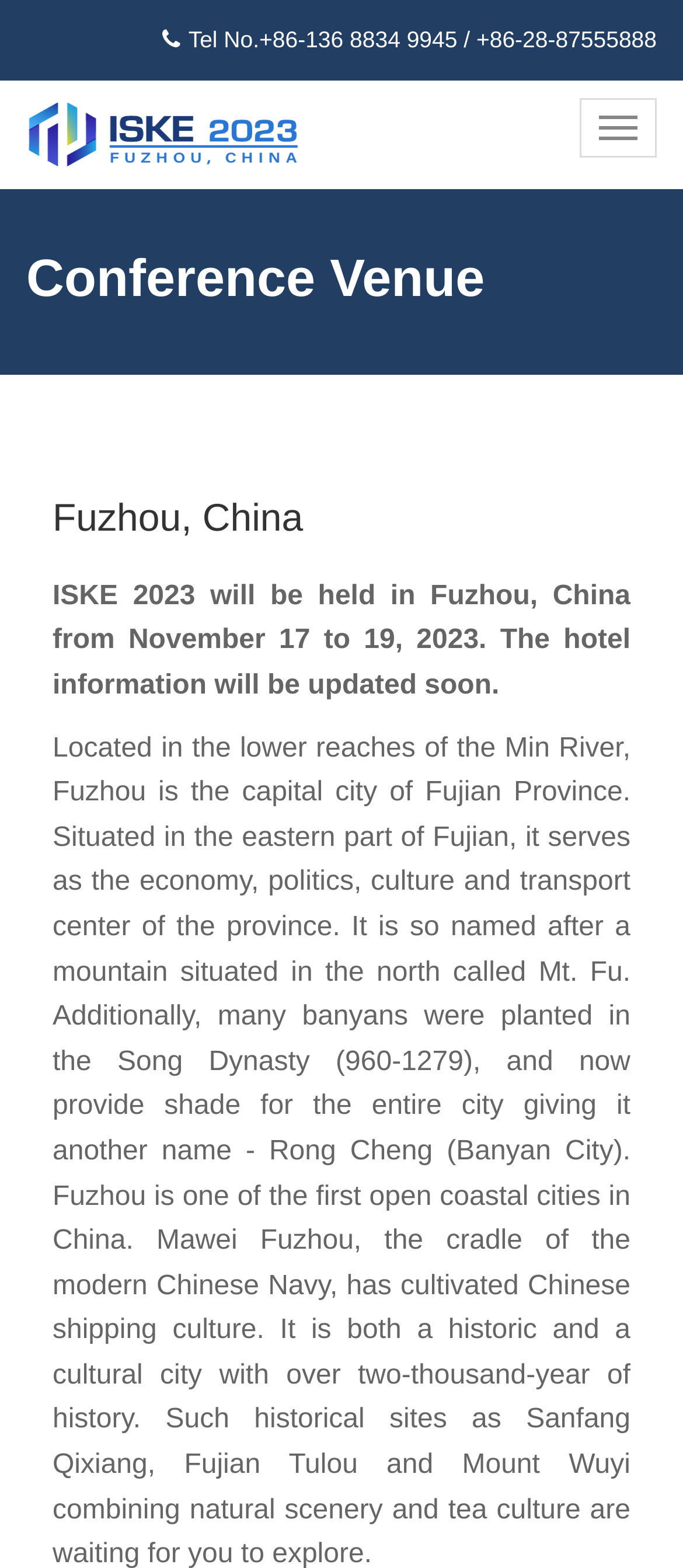Where is the conference venue?
Based on the image, give a concise answer in the form of a single word or short phrase.

Fuzhou, China